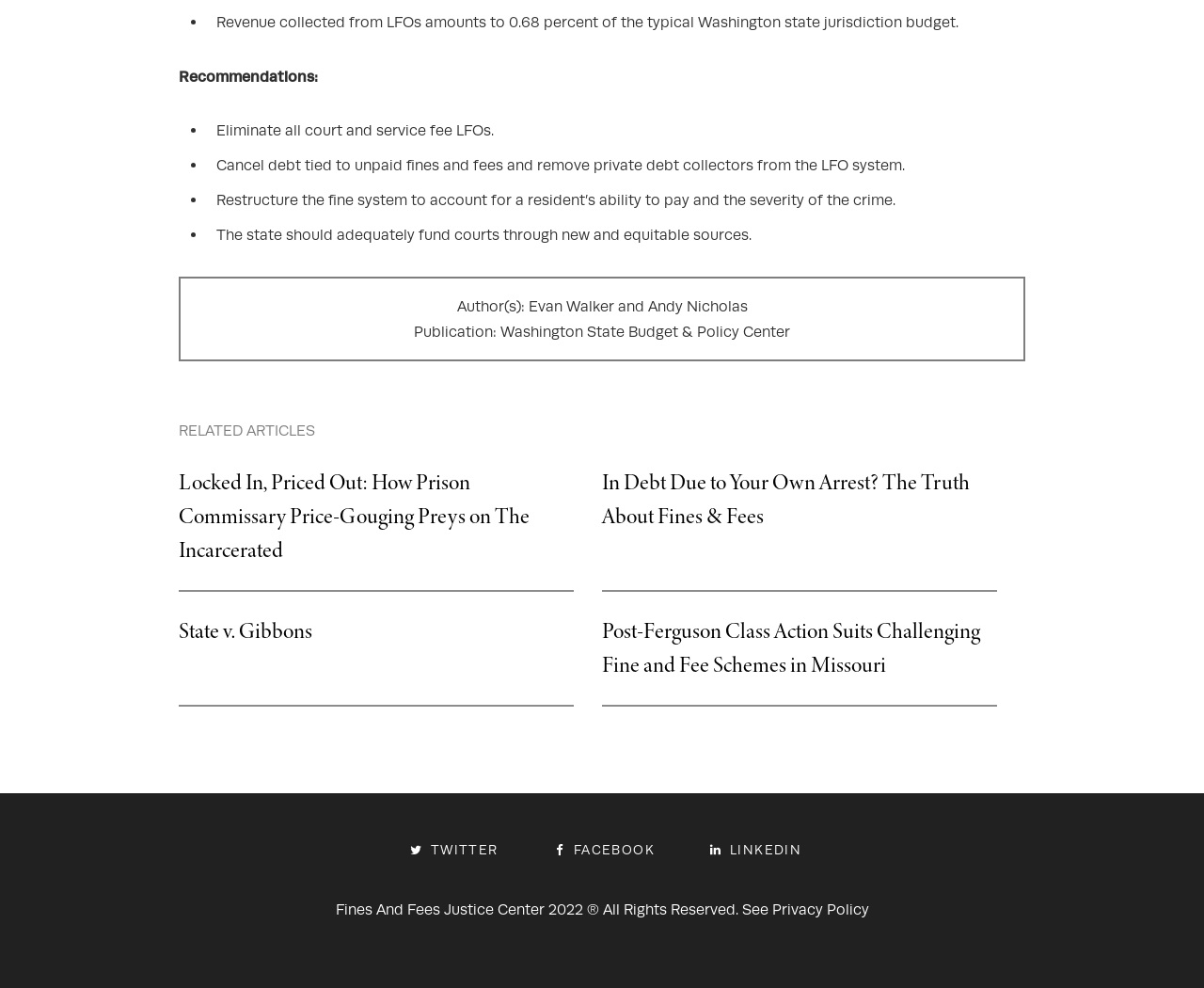How many recommendations are listed on the webpage?
Answer the question with a single word or phrase, referring to the image.

4